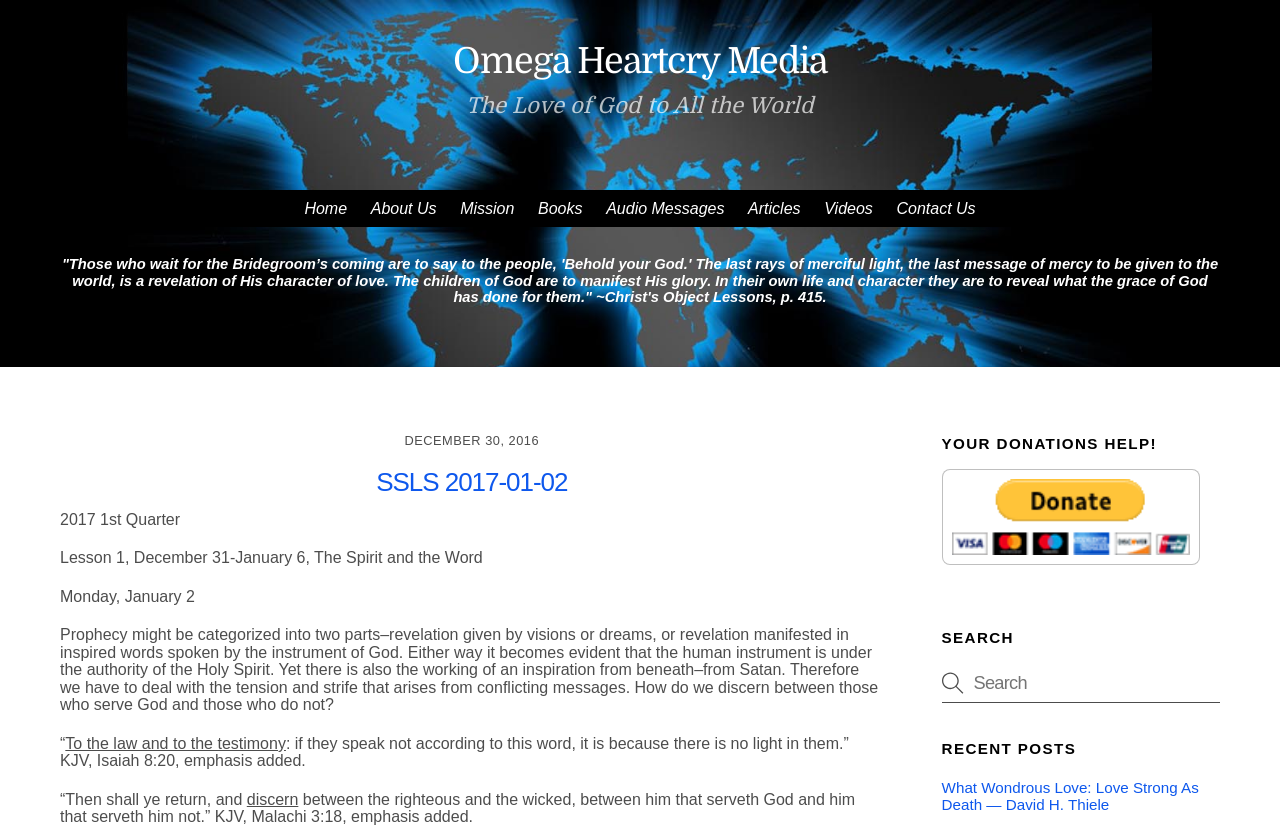Provide a short, one-word or phrase answer to the question below:
What is the main topic of the webpage?

Spiritual lessons